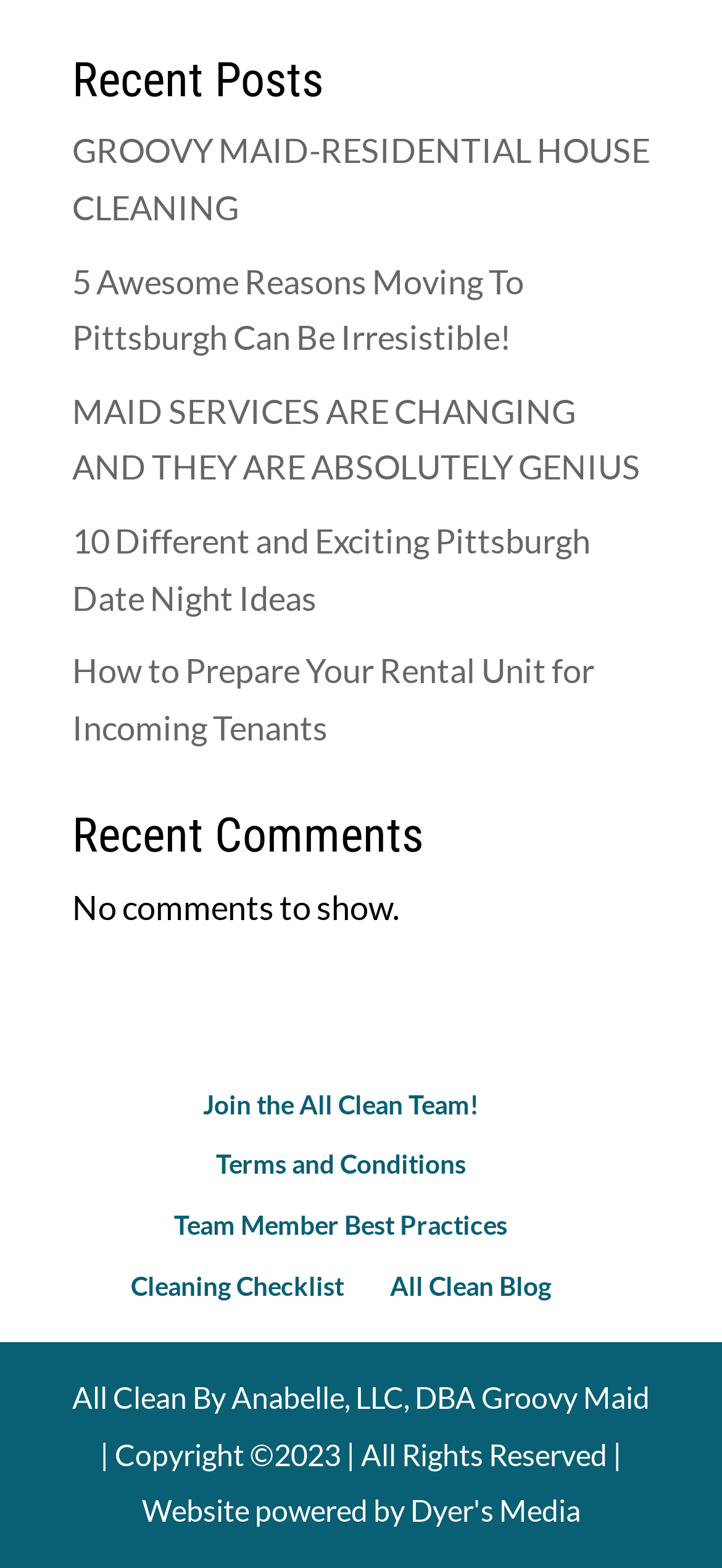What is the title of the first recent post?
Based on the visual content, answer with a single word or a brief phrase.

GROOVY MAID-RESIDENTIAL HOUSE CLEANING